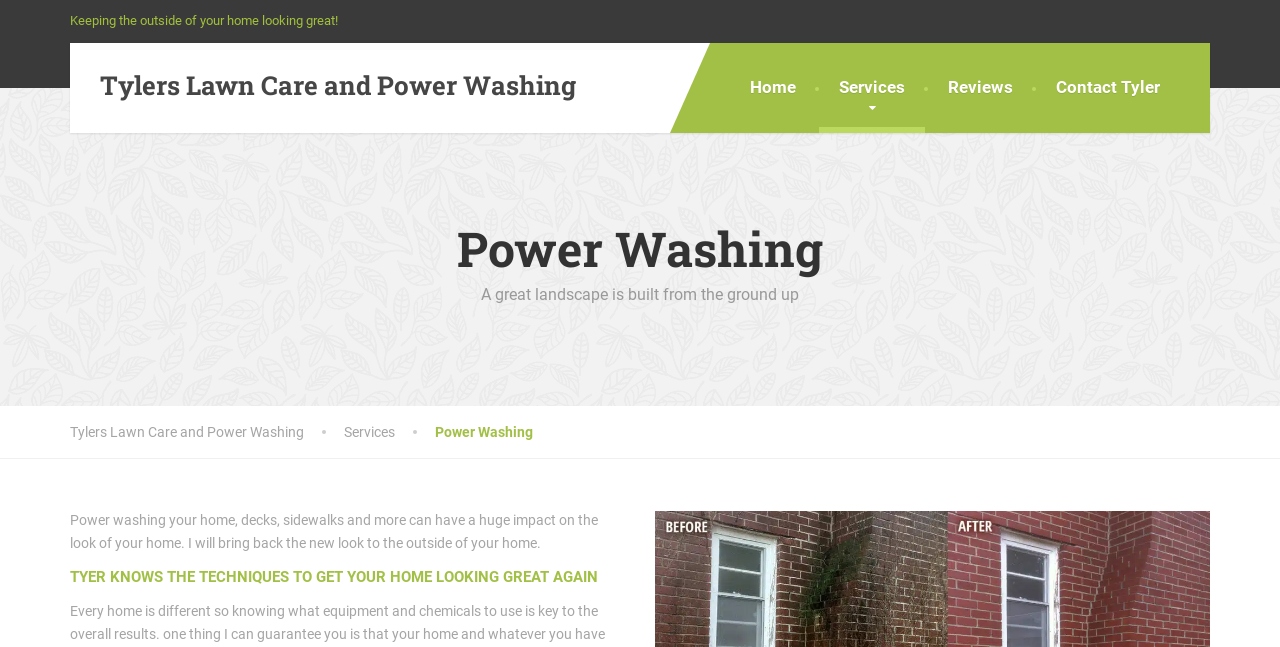What is the benefit of power washing?
With the help of the image, please provide a detailed response to the question.

According to the text on the webpage, 'Power washing your home, decks, sidewalks and more can have a huge impact on the look of your home.' This suggests that the benefit of power washing is to improve the appearance of one's home.